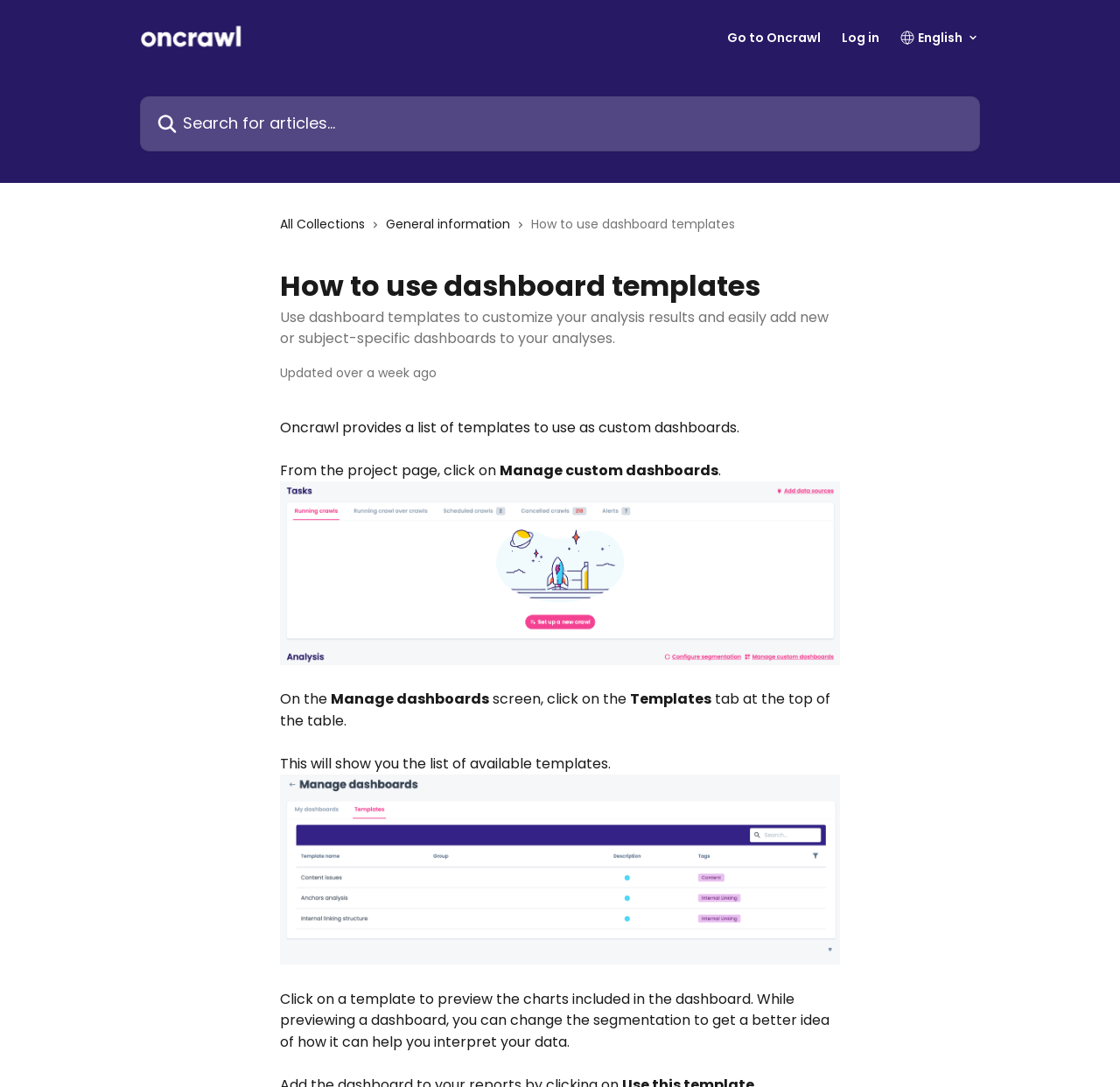Where can you find the list of available templates?
Please look at the screenshot and answer in one word or a short phrase.

Manage dashboards screen